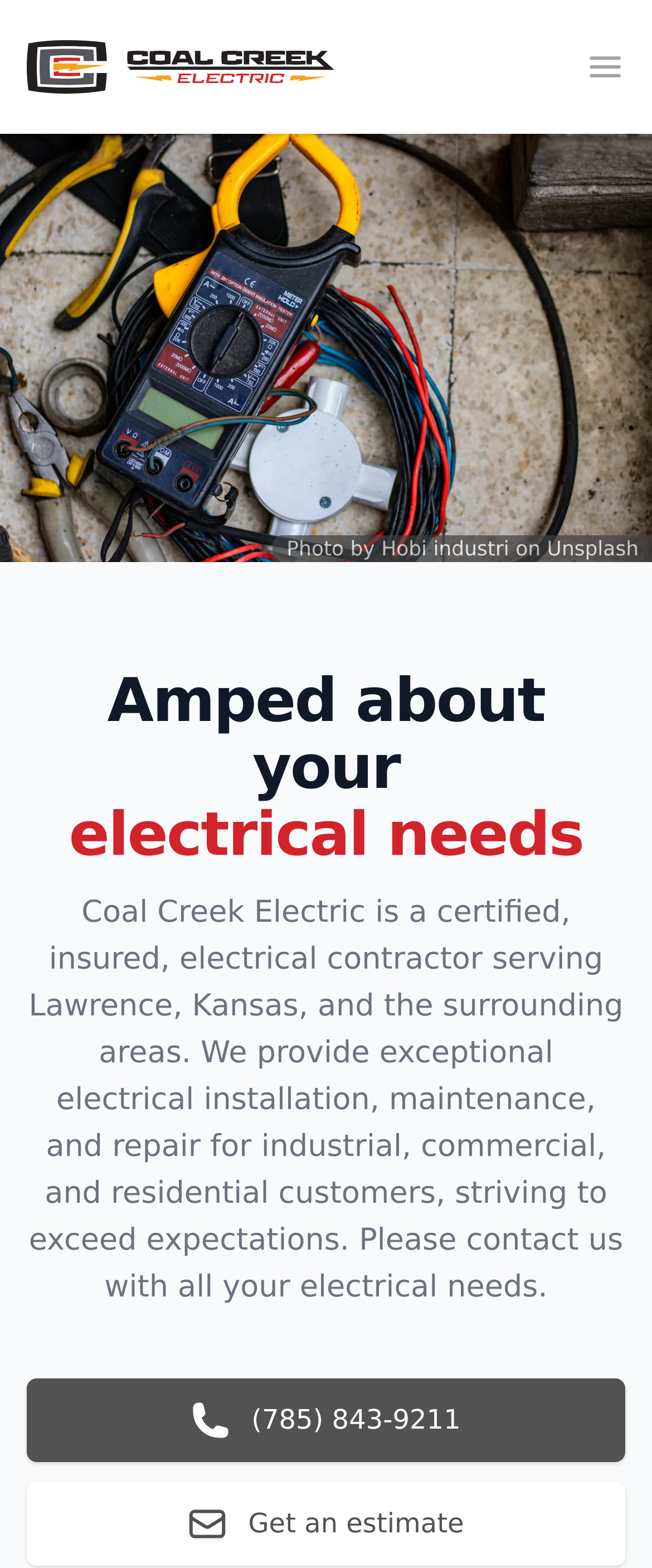Respond to the following question with a brief word or phrase:
What type of contractor is Coal Creek Electric?

Electrical contractor